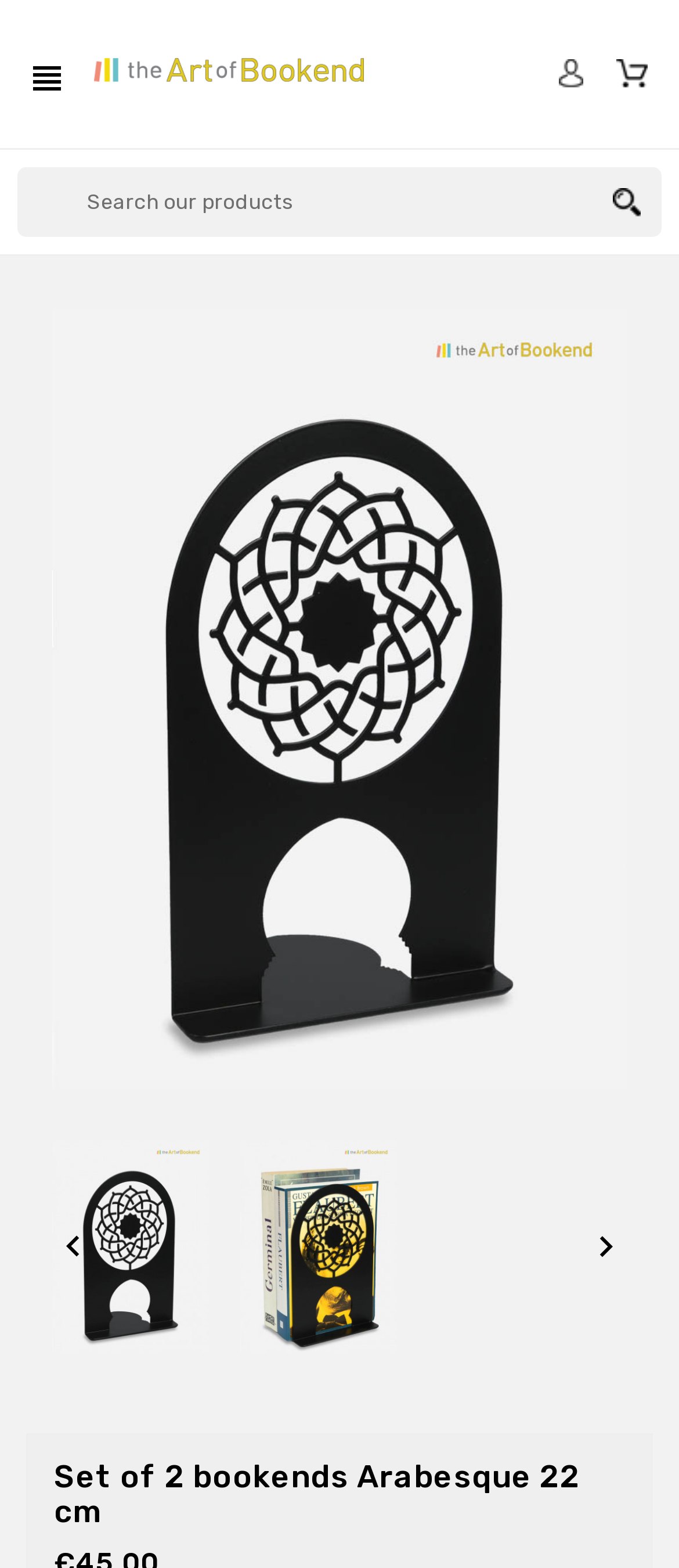Reply to the question below using a single word or brief phrase:
What is the purpose of the textbox at the top?

Search